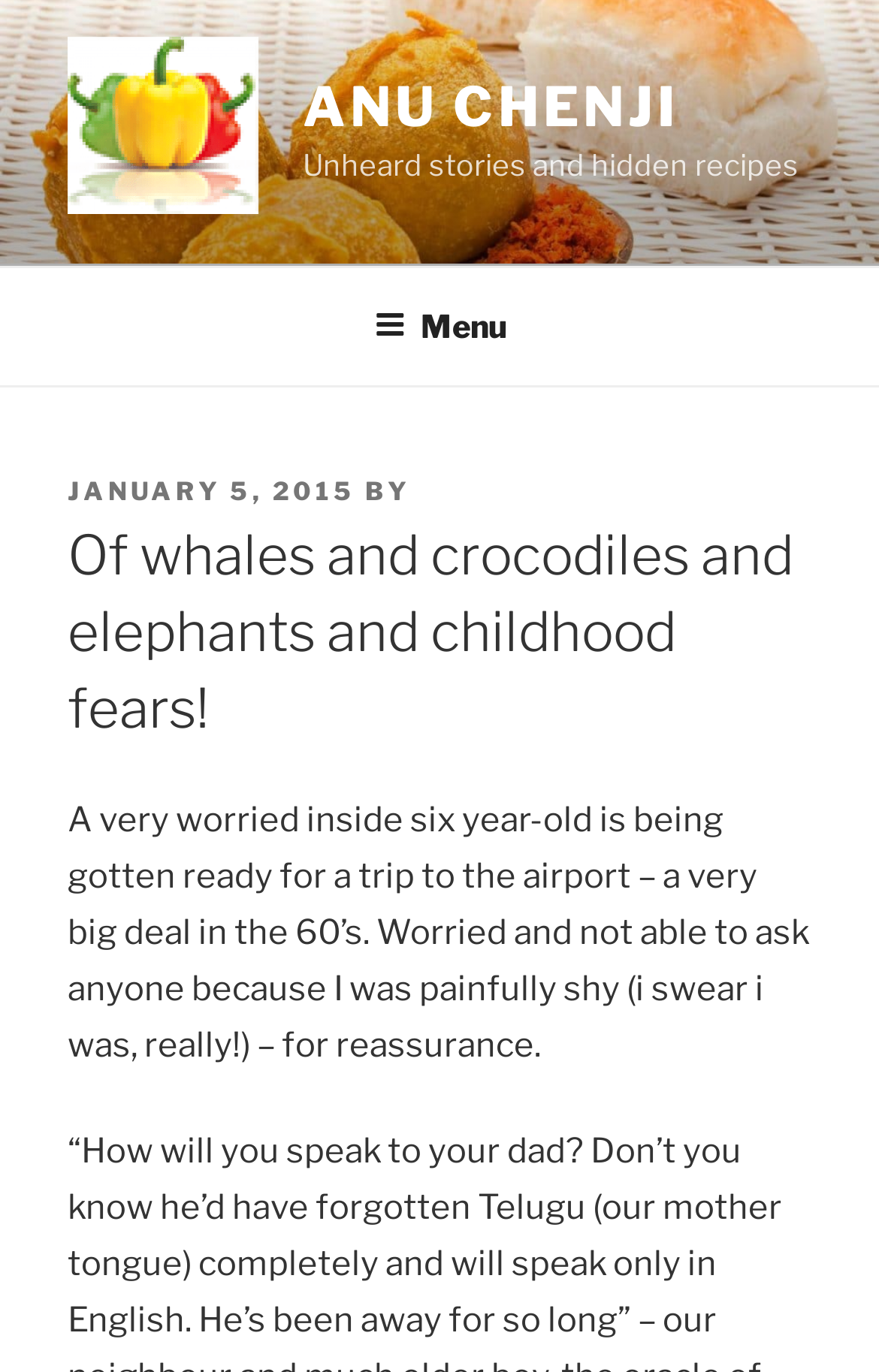Explain the features and main sections of the webpage comprehensively.

The webpage is a personal blog post titled "Of whales and crocodiles and elephants and childhood fears!" by Anu Chenji. At the top, there is a link to the author's name, accompanied by a small image of the author. Below this, there is a larger heading with the title of the post, and a subheading that reads "Unheard stories and hidden recipes".

On the top right side, there is a navigation menu labeled "Top Menu" with a button to expand or collapse it. When expanded, the menu displays a header section with the post's metadata, including the date "JANUARY 5, 2015" and the author's name.

The main content of the post is a long paragraph of text that starts with a description of a six-year-old getting ready for a trip to the airport in the 1960s. The text is written in a personal and reflective tone, with the author sharing their childhood fears and experiences.

Throughout the page, there are no other images besides the small author image at the top. The layout is simple, with a focus on the text content of the post.